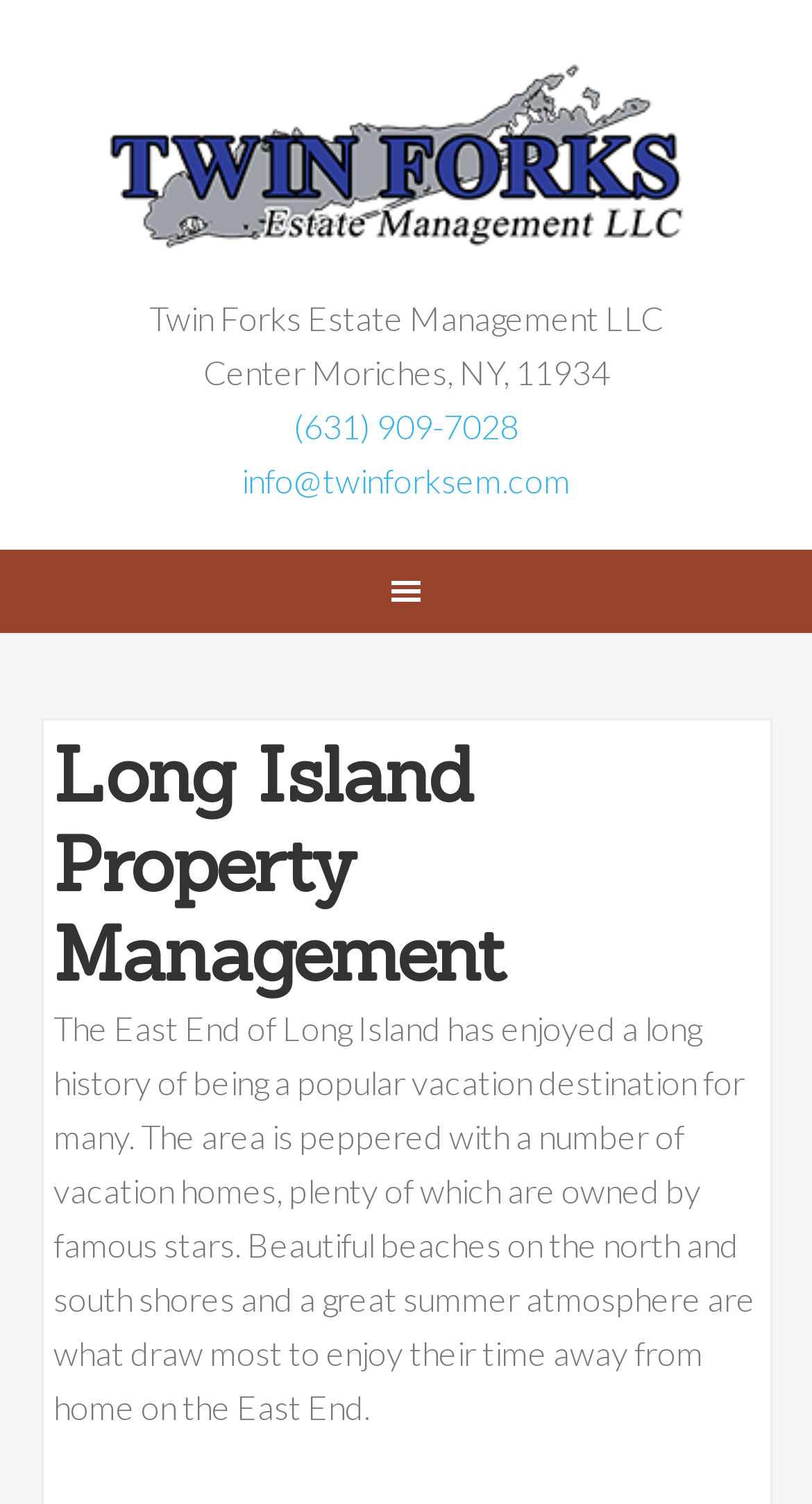Based on the element description Twin Forks Estate Management, identify the bounding box of the UI element in the given webpage screenshot. The coordinates should be in the format (top-left x, top-left y, bottom-right x, bottom-right y) and must be between 0 and 1.

[0.05, 0.028, 0.95, 0.194]